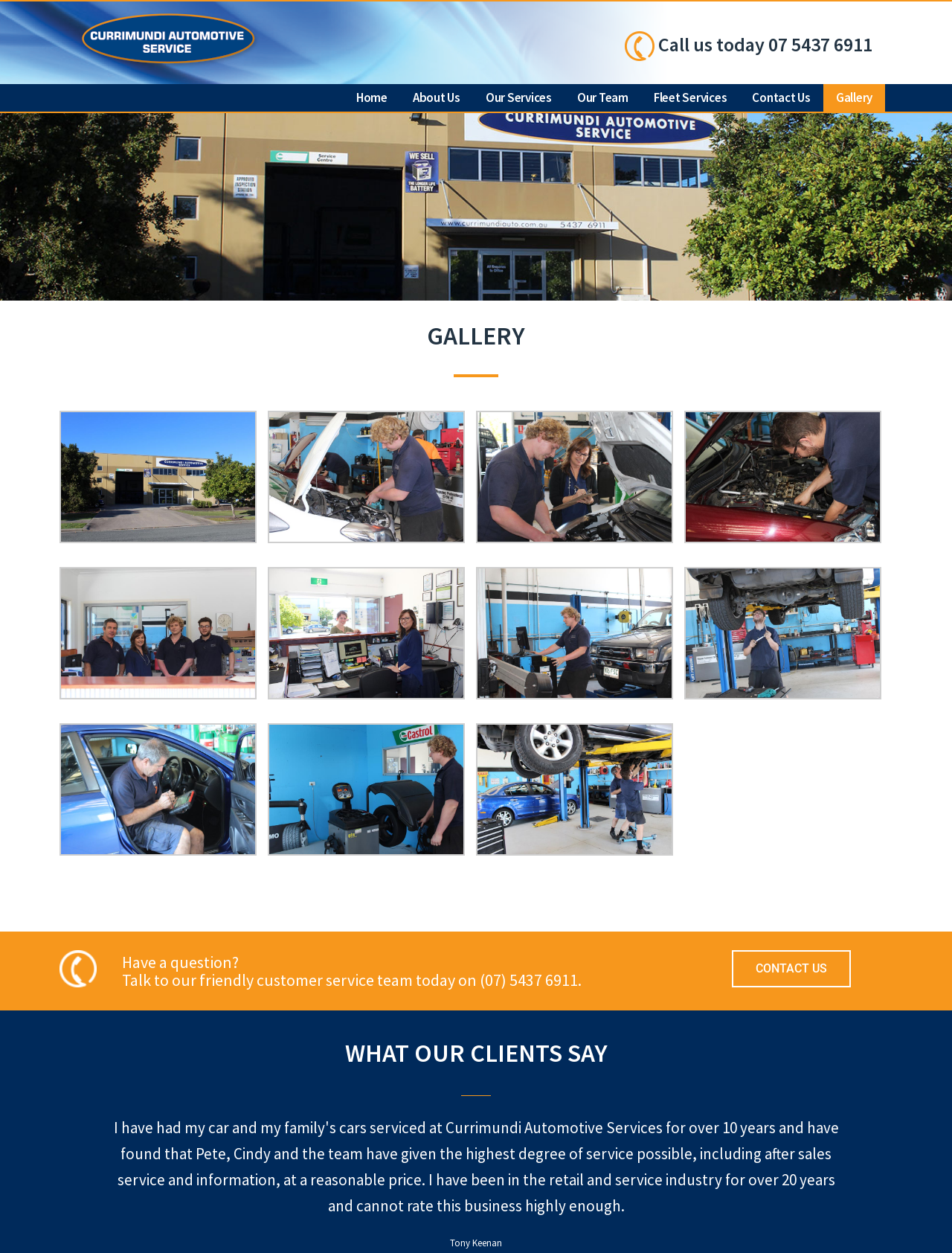Bounding box coordinates are given in the format (top-left x, top-left y, bottom-right x, bottom-right y). All values should be floating point numbers between 0 and 1. Provide the bounding box coordinate for the UI element described as: 07 5437 6911

[0.807, 0.025, 0.916, 0.045]